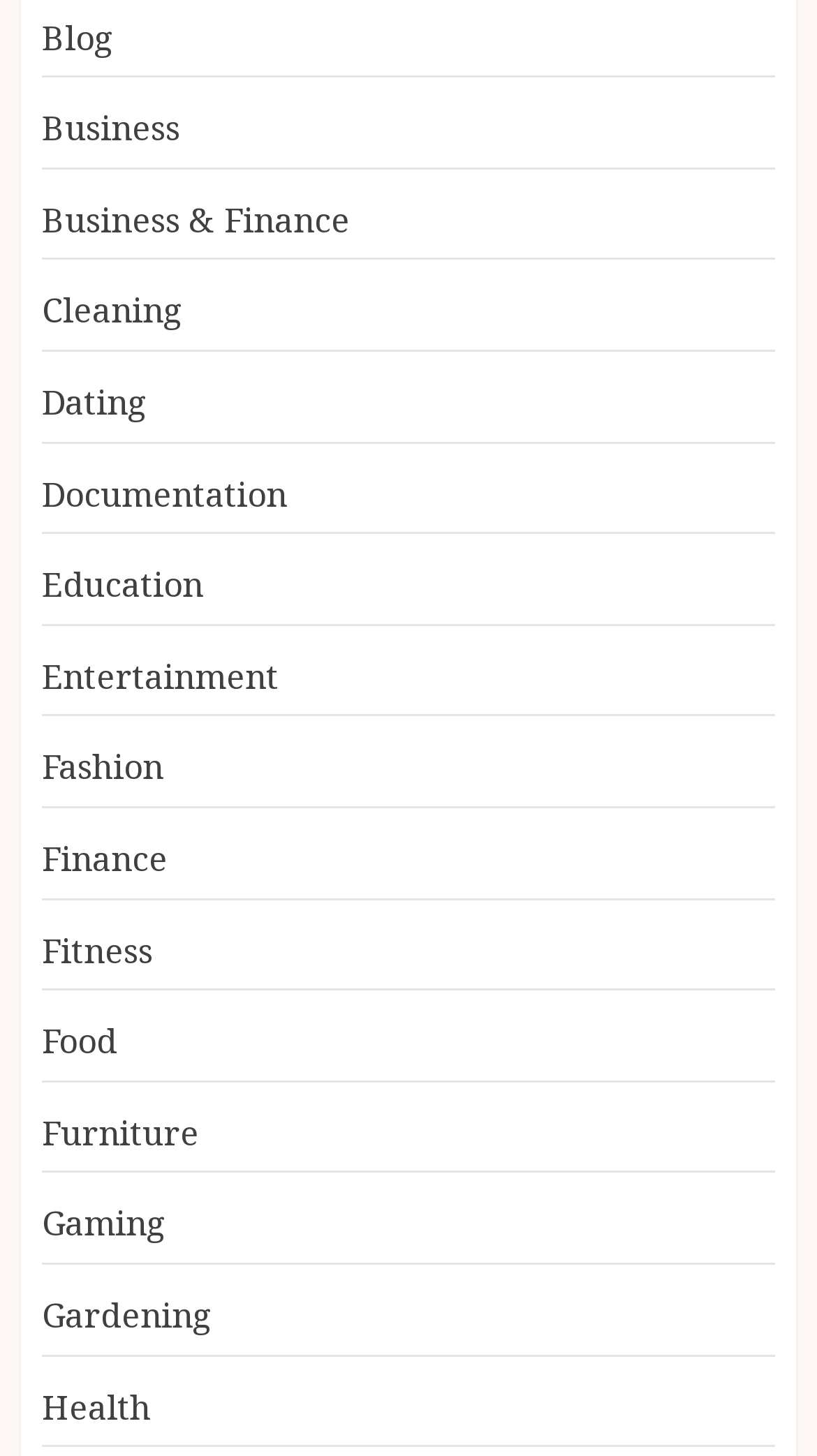Determine the bounding box coordinates of the clickable element necessary to fulfill the instruction: "check entertainment". Provide the coordinates as four float numbers within the 0 to 1 range, i.e., [left, top, right, bottom].

[0.051, 0.448, 0.341, 0.482]